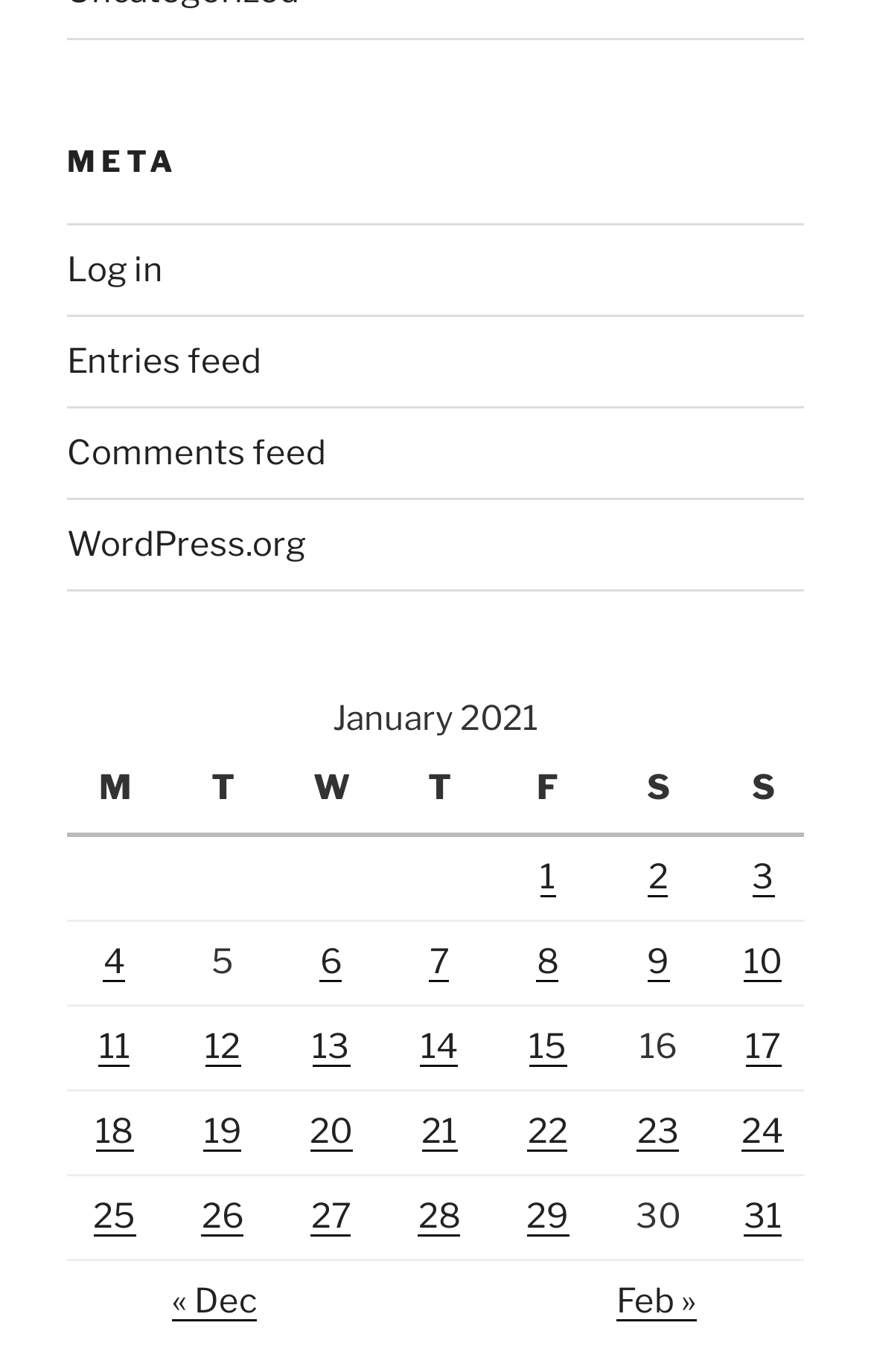Bounding box coordinates are specified in the format (top-left x, top-left y, bottom-right x, bottom-right y). All values are floating point numbers bounded between 0 and 1. Please provide the bounding box coordinate of the region this sentence describes: Phone

None